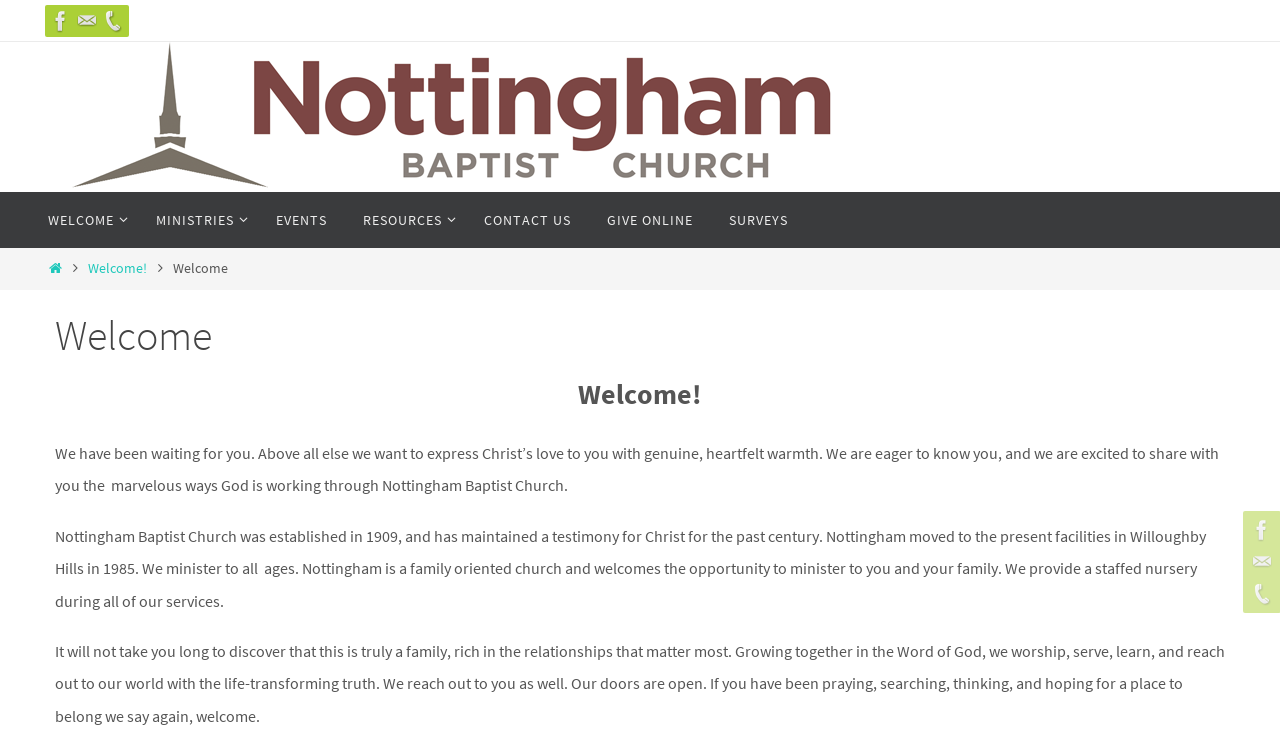Use a single word or phrase to answer this question: 
What are the main sections of the website?

Welcome, Ministries, Events, Resources, Contact Us